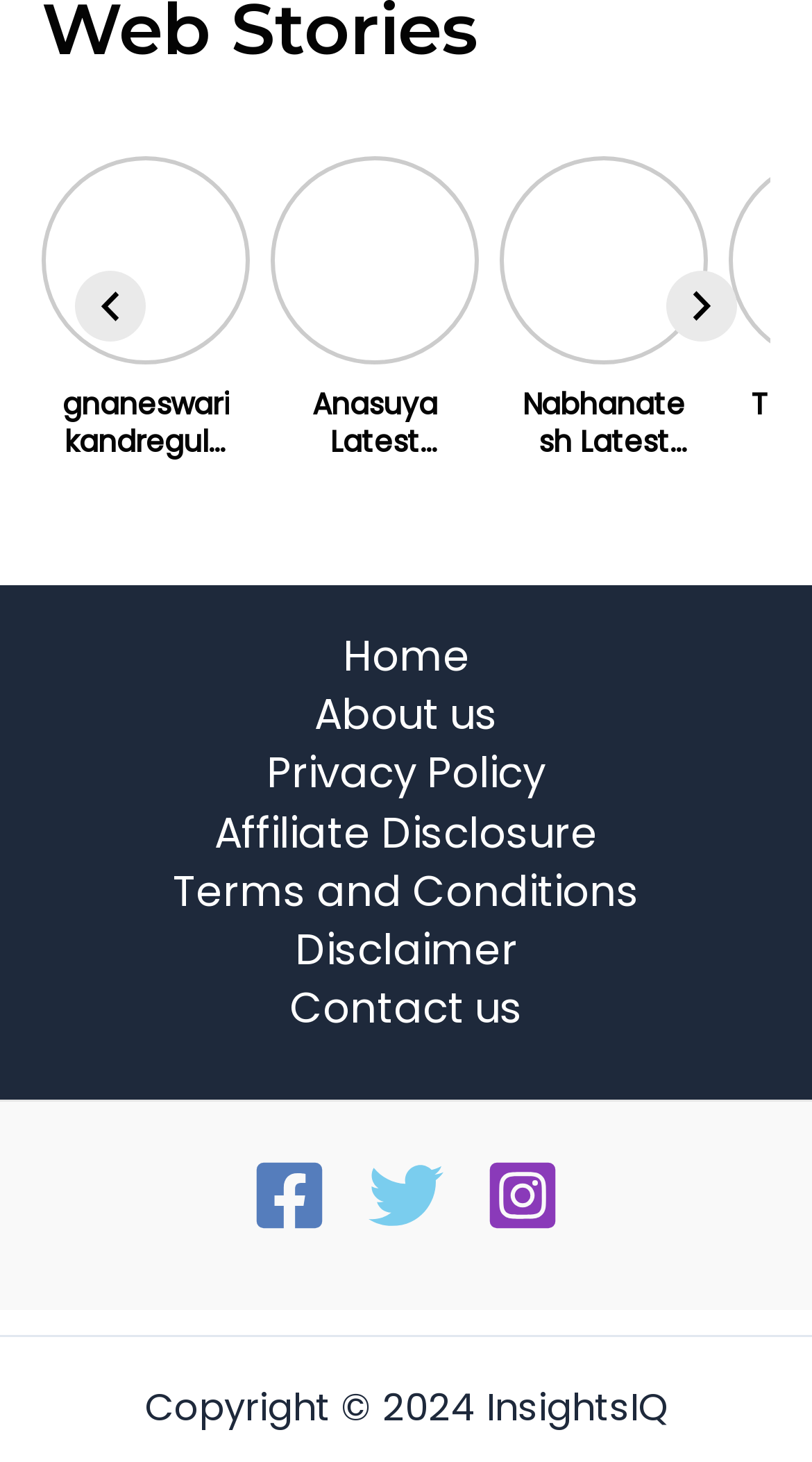Using the element description provided, determine the bounding box coordinates in the format (top-left x, top-left y, bottom-right x, bottom-right y). Ensure that all values are floating point numbers between 0 and 1. Element description: Terms and Conditions

[0.162, 0.589, 0.838, 0.629]